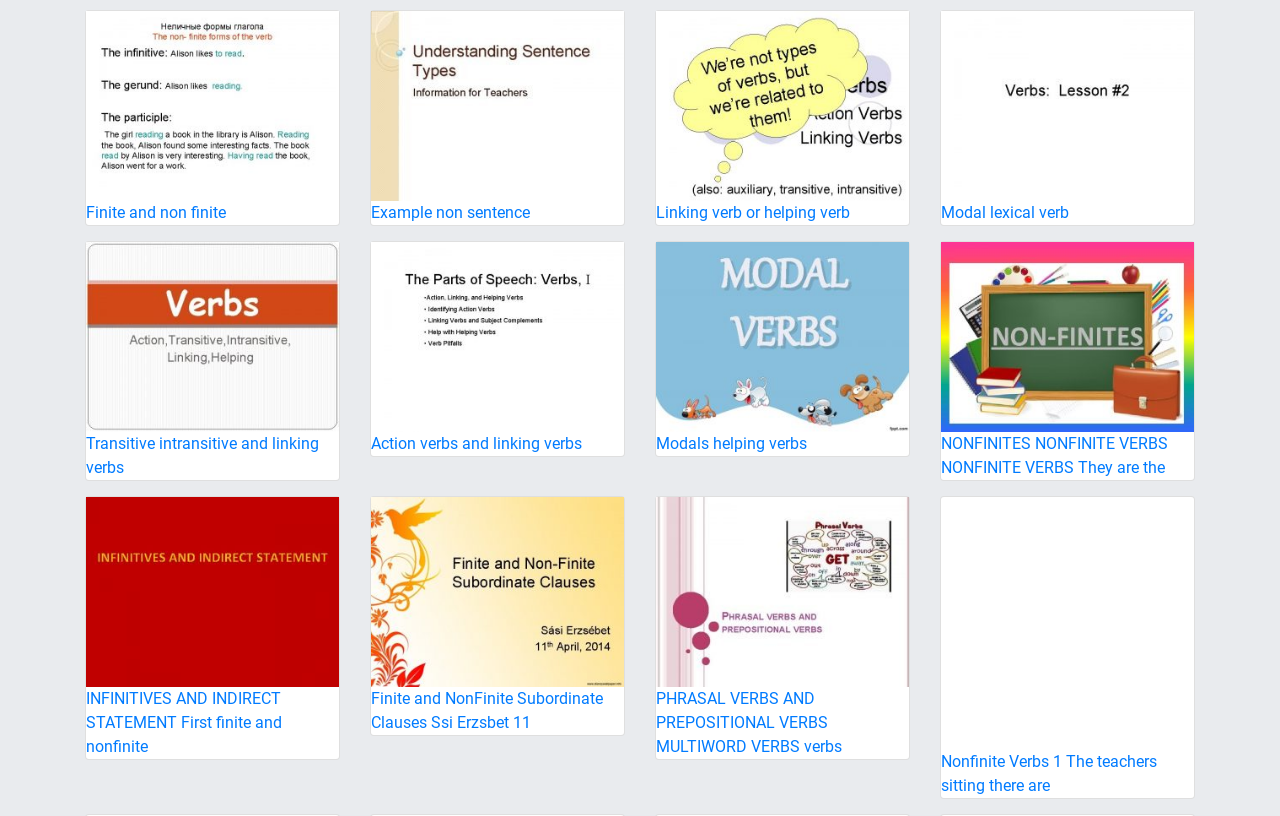Specify the bounding box coordinates of the area to click in order to follow the given instruction: "Explore the topic 'PHRASAL VERBS AND PREPOSITIONAL VERBS MULTIWORD VERBS verbs'."

[0.512, 0.609, 0.71, 0.93]